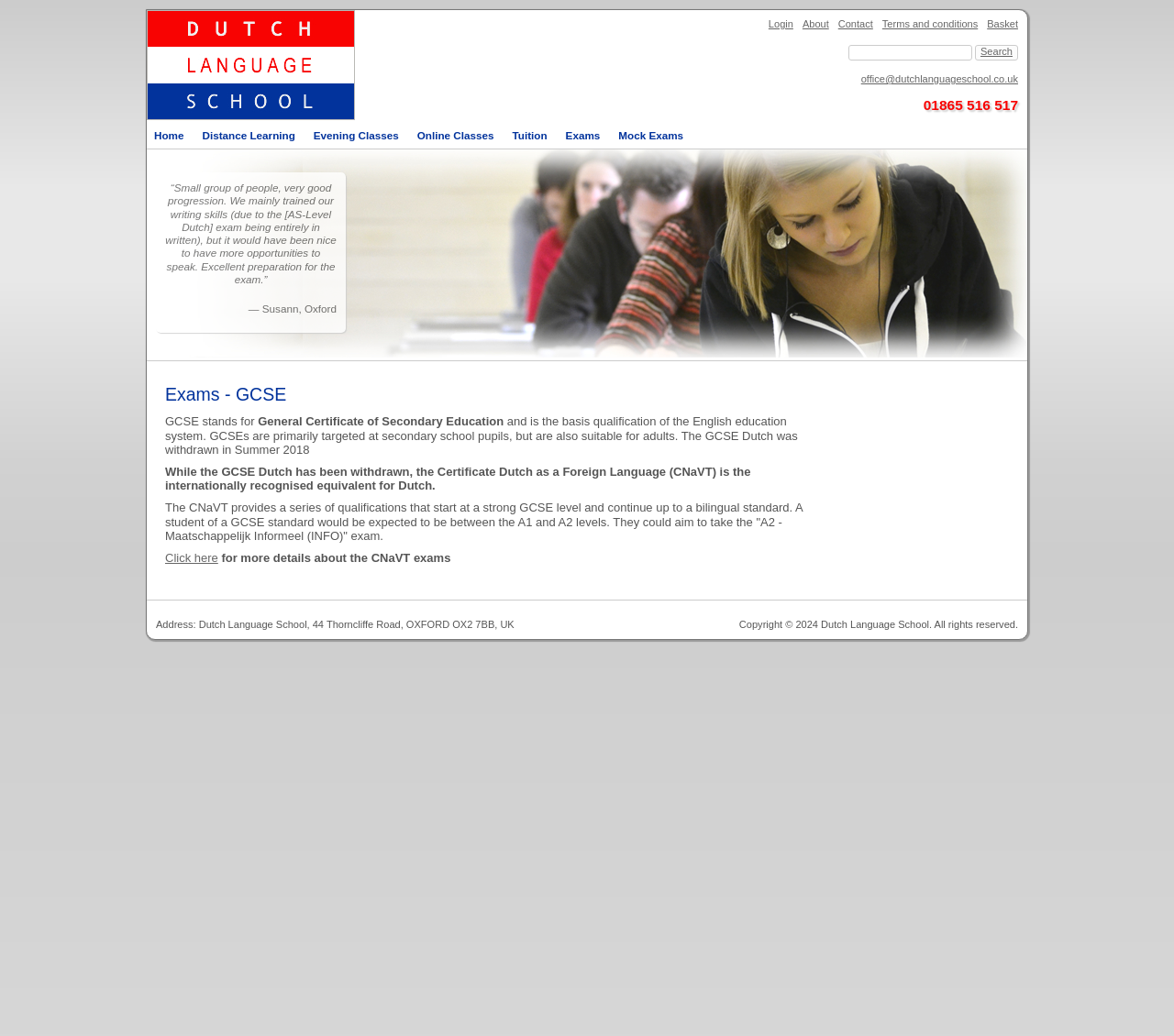Determine the bounding box coordinates of the clickable area required to perform the following instruction: "Click on the 'About' link". The coordinates should be represented as four float numbers between 0 and 1: [left, top, right, bottom].

[0.676, 0.015, 0.706, 0.031]